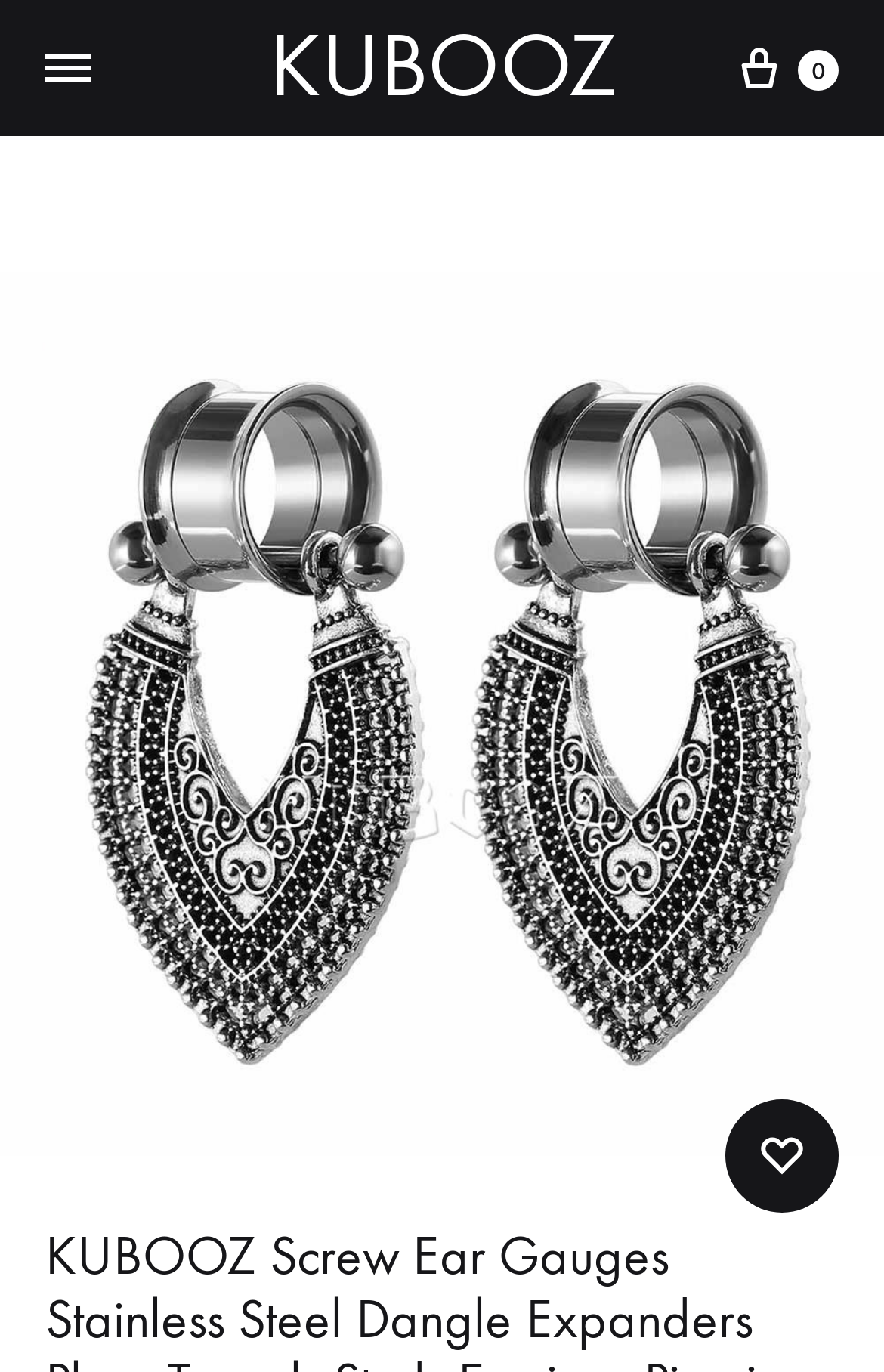Locate the bounding box coordinates of the UI element described by: "January 26, 2023". Provide the coordinates as four float numbers between 0 and 1, formatted as [left, top, right, bottom].

None